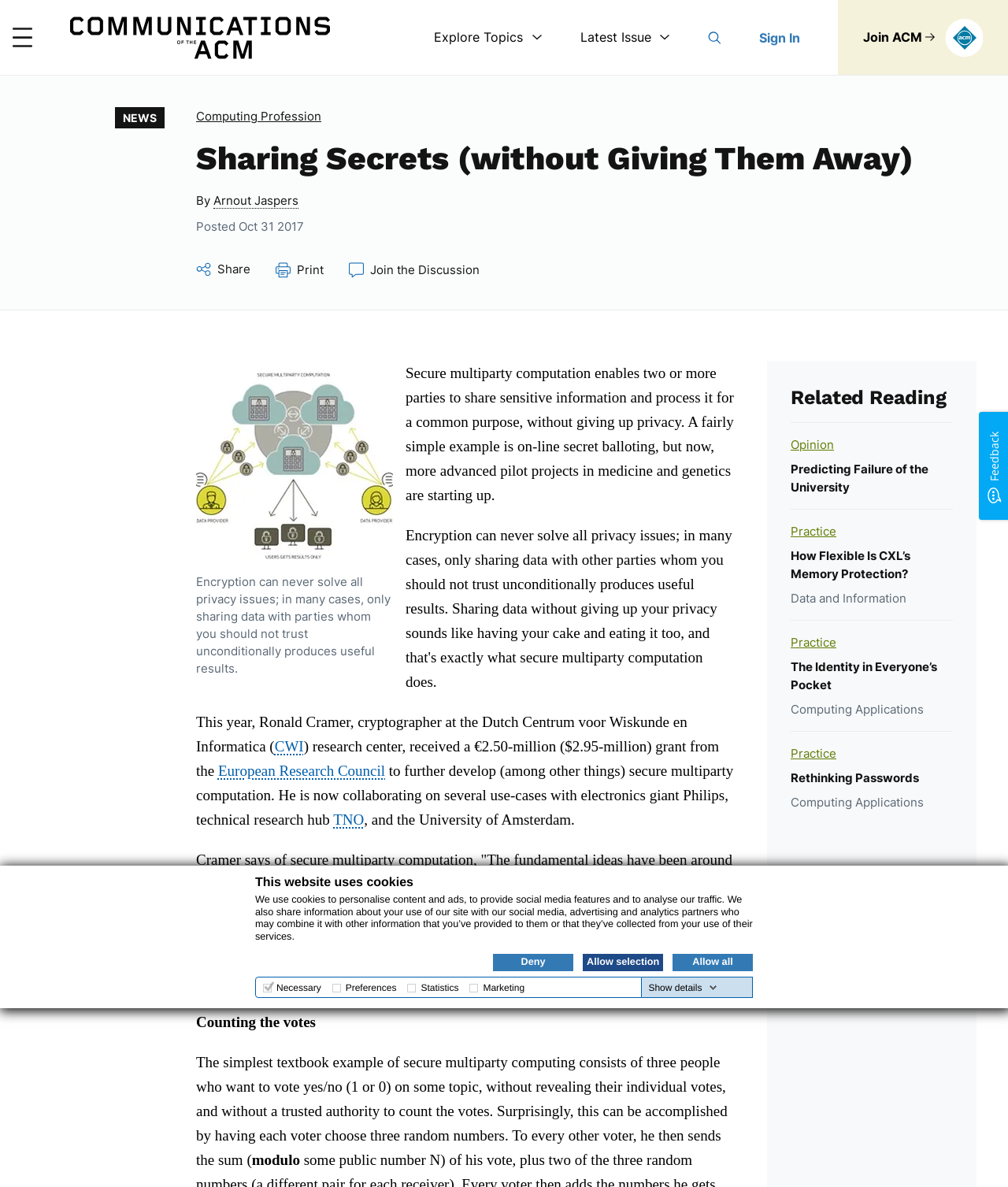Could you please study the image and provide a detailed answer to the question:
What is the topic of the article?

The article is about secure multiparty computation, which enables two or more parties to share sensitive information and process it for a common purpose, without giving up privacy. The article provides examples and explanations of how this technology works.